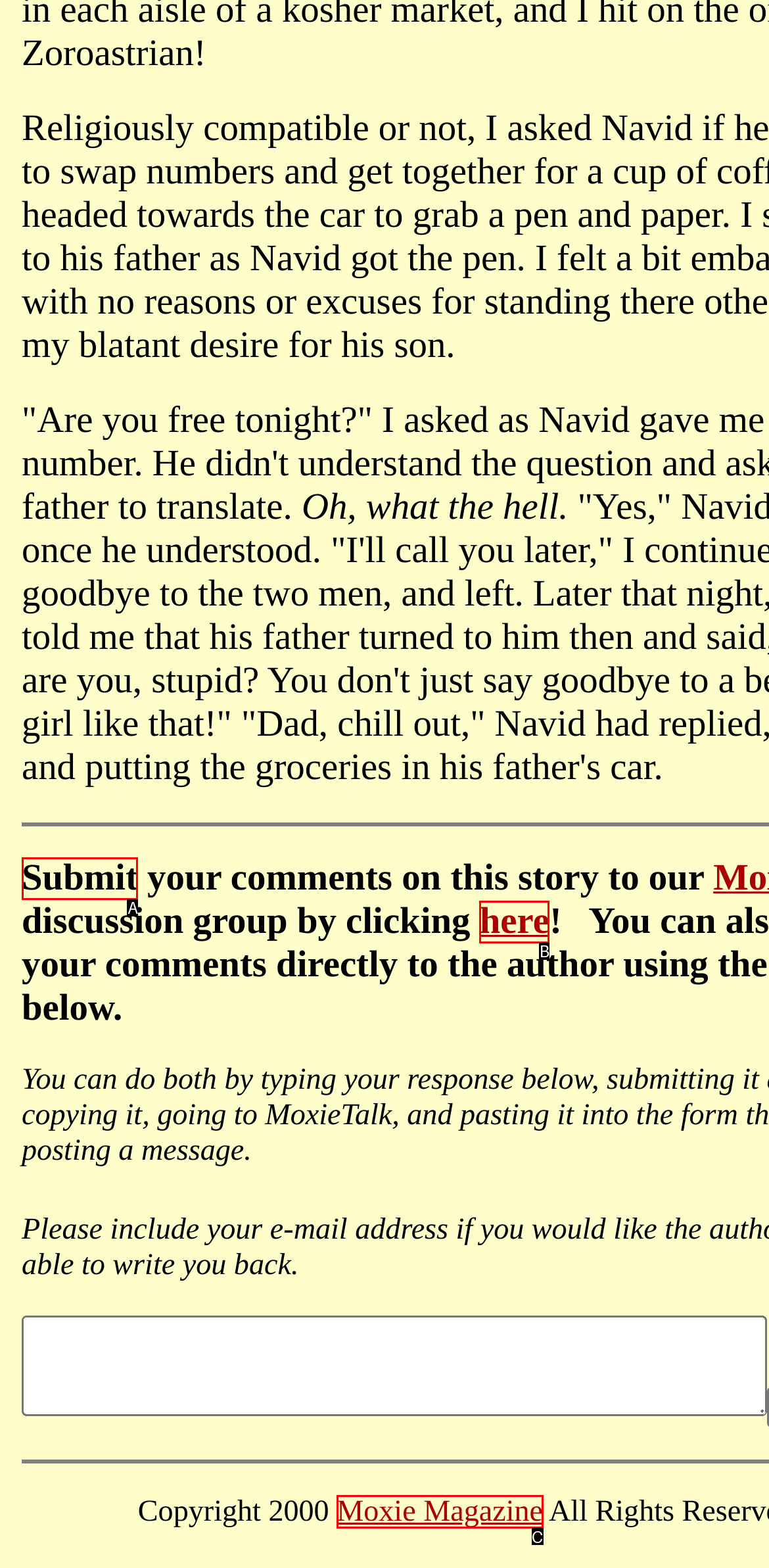Point out the option that aligns with the description: Moxie Magazine
Provide the letter of the corresponding choice directly.

C